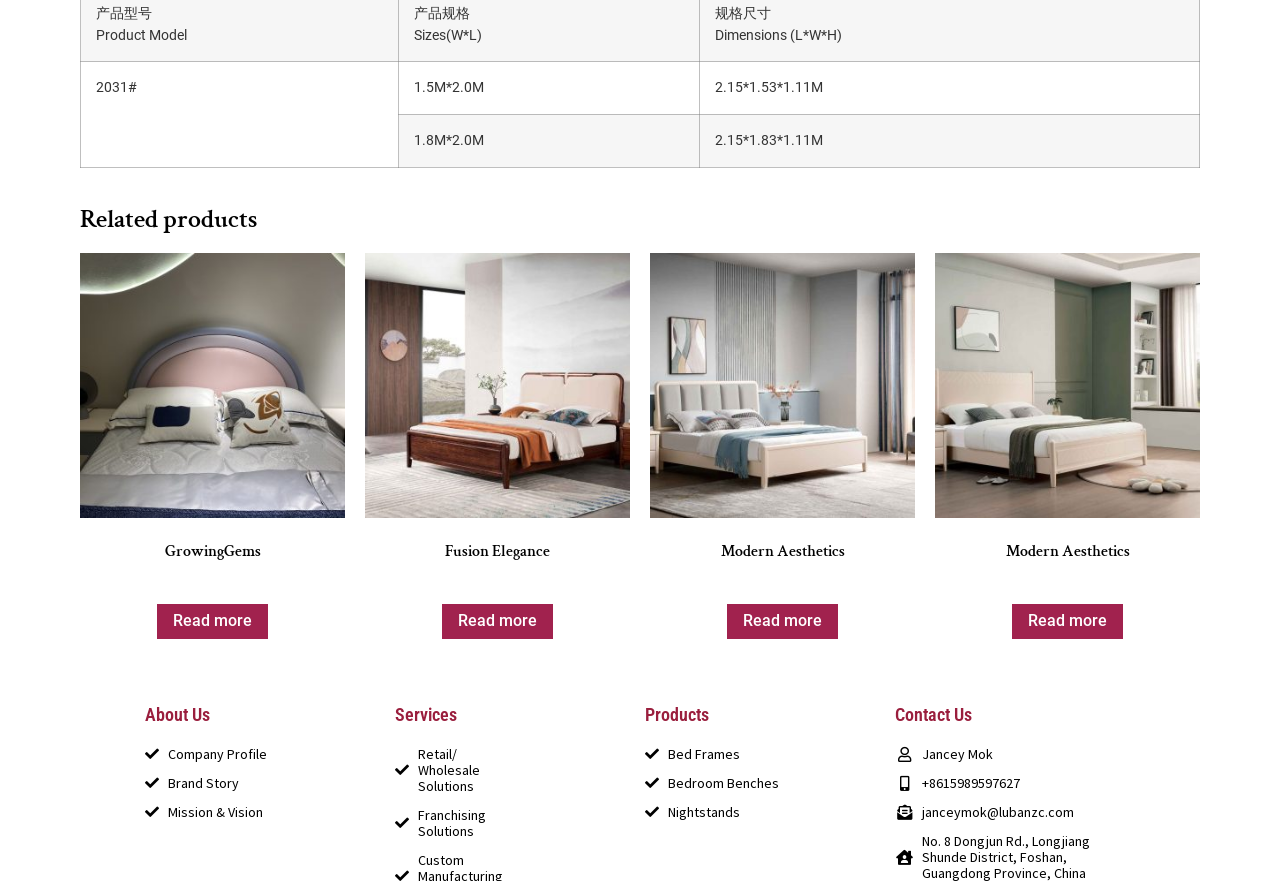Determine the bounding box coordinates for the area that should be clicked to carry out the following instruction: "Read more about 'GrowingGems'".

[0.123, 0.685, 0.209, 0.726]